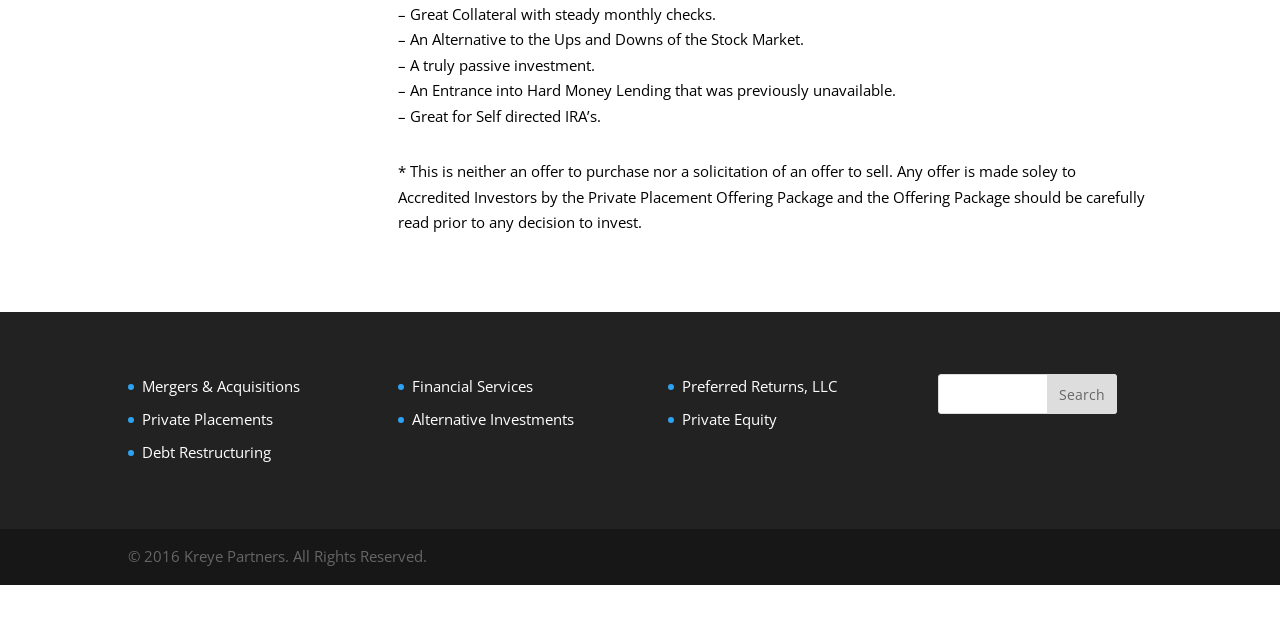Identify and provide the bounding box for the element described by: "Preferred Returns, LLC".

[0.533, 0.587, 0.654, 0.619]